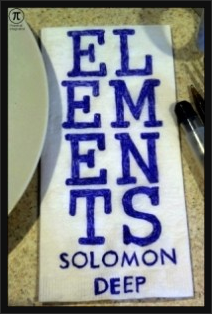Describe every aspect of the image in depth.

The image features a creatively designed napkin that prominently displays the word "ELEMENTS" in bold, uppercase letters, colored in a deep blue. Below this striking text, the name "SOLOMON DEEP" is inscribed in a more understated, yet equally legible font. The napkin's layout is vertical, showcasing the contrast between the larger, eye-catching lettering and the smaller name beneath it. The background setting includes a circular plate partially visible to the left, suggesting a dining context. The overall presentation hints at an artistic or promotional element, potentially related to a dining experience or an event featuring Solomon Deep's work—likely a literary or artistic representation given the surrounding context in the website's content.